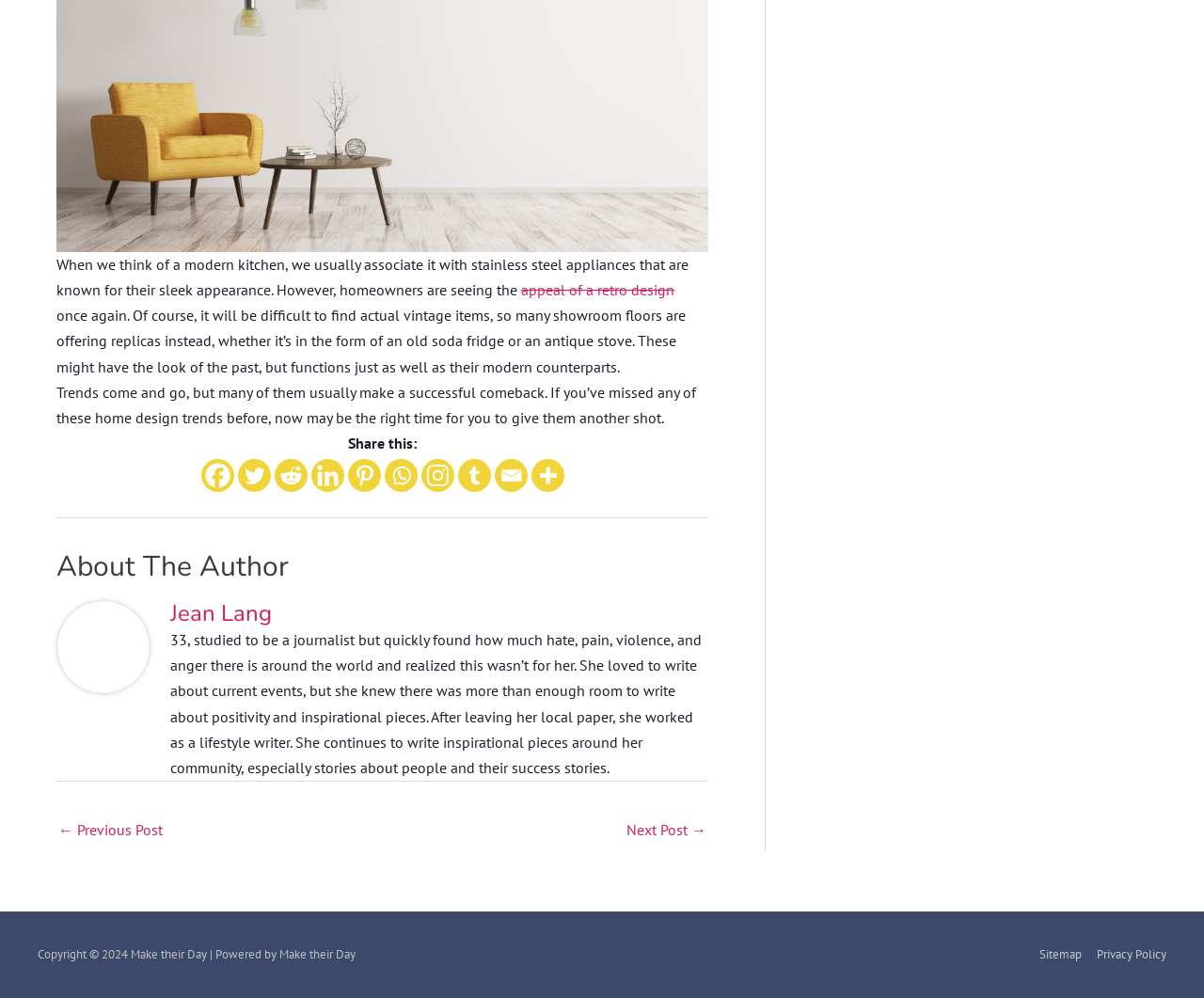What is the name of the section that comes after the article? Look at the image and give a one-word or short phrase answer.

About The Author